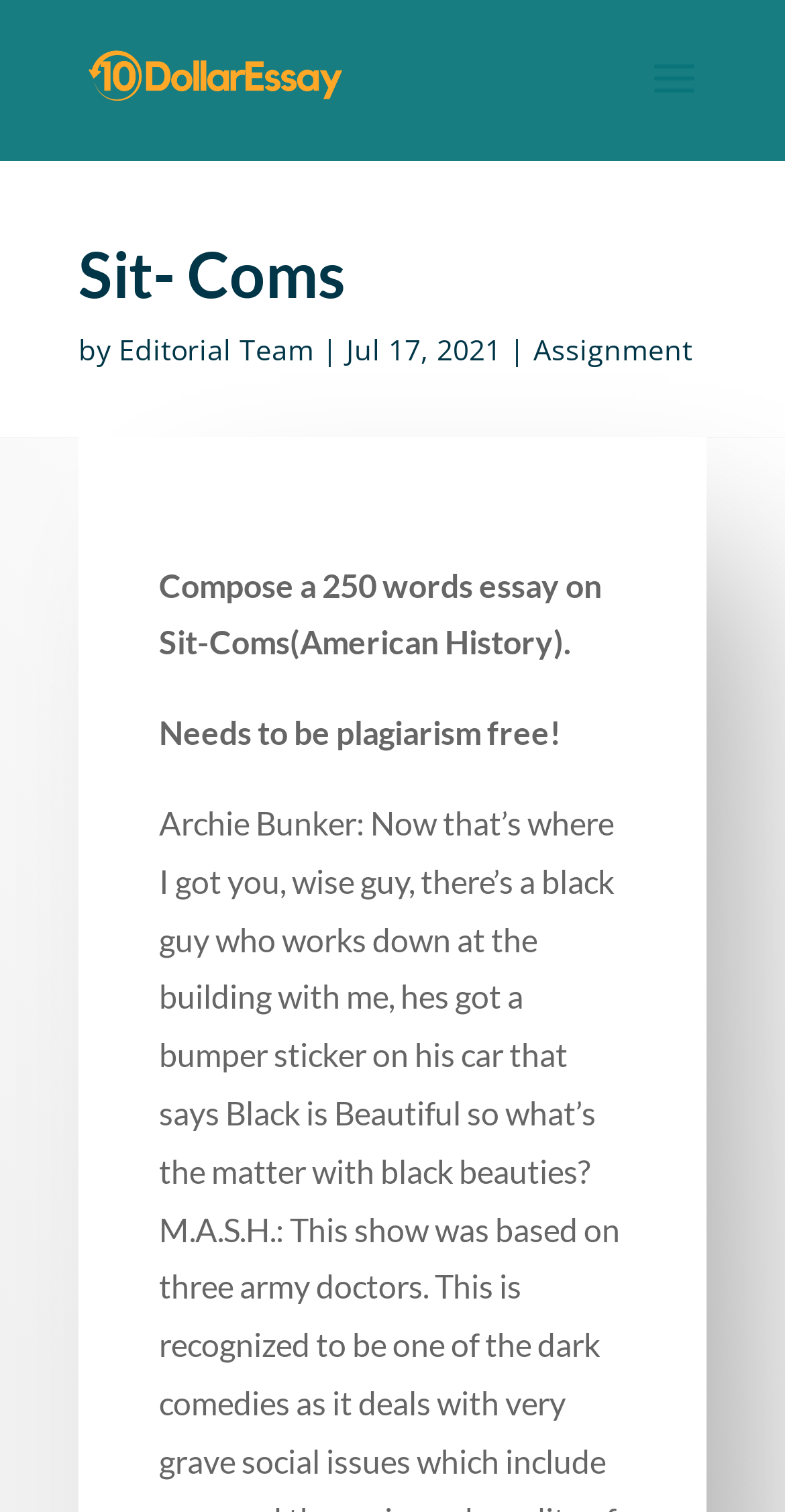What is the topic of the essay mentioned on the webpage?
Please provide a single word or phrase as your answer based on the screenshot.

Sit-Coms